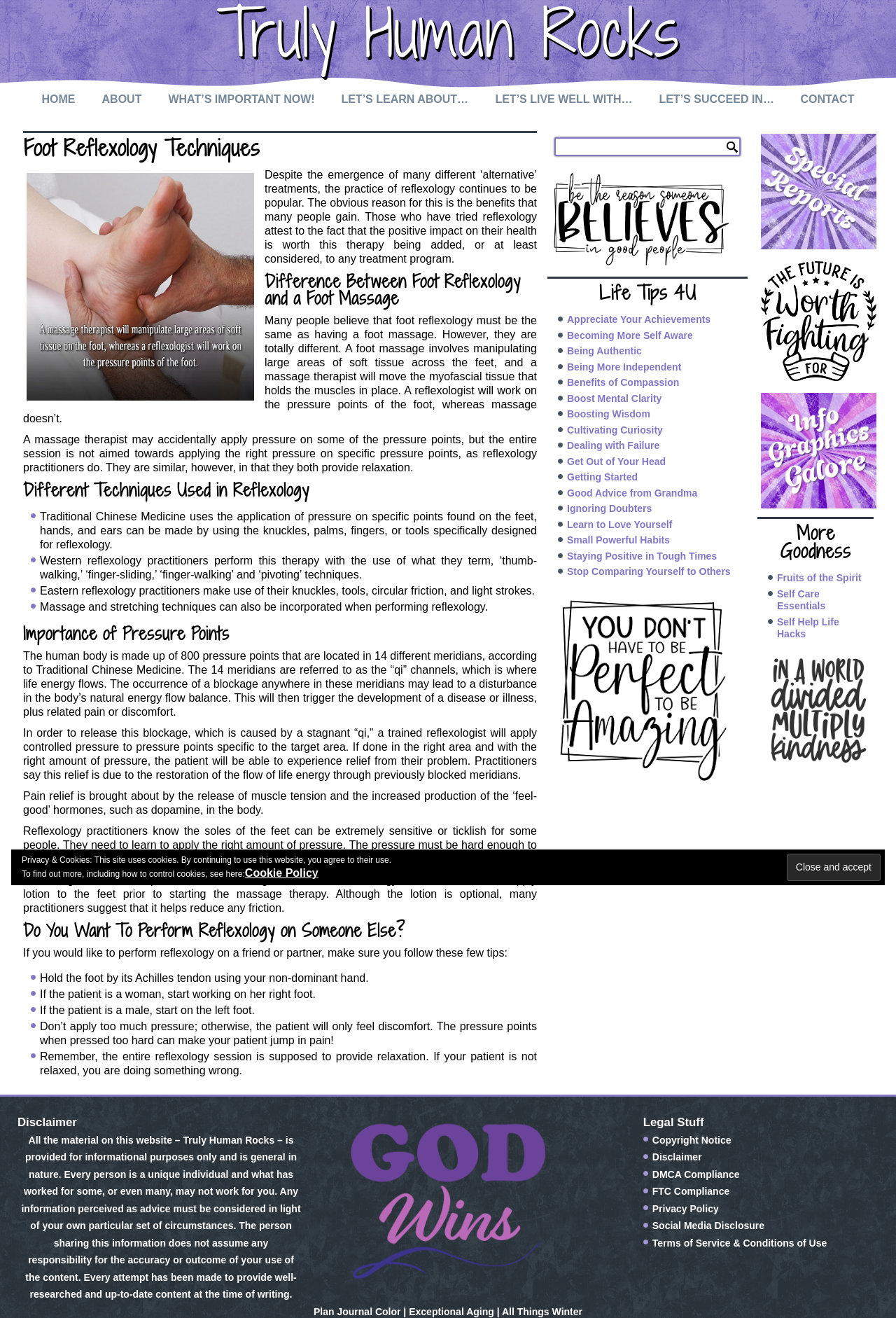Offer an extensive depiction of the webpage and its key elements.

The webpage is about foot reflexology techniques, with a focus on the benefits and importance of pressure points. At the top of the page, there is a navigation menu with links to different sections, including "HOME", "ABOUT", "WHAT'S IMPORTANT NOW!", "LET'S LEARN ABOUT…", "LET'S LIVE WELL WITH…", "LET'S SUCCEED IN…", and "CONTACT".

Below the navigation menu, there is a table with two columns. The left column contains the main content of the page, which is an article about foot reflexology techniques. The article is divided into several sections, each with a heading and a brief description. The sections include "Foot Reflexology Techniques", "Difference Between Foot Reflexology and a Foot Massage", "Different Techniques Used in Reflexology", "Importance of Pressure Points", and "Do You Want To Perform Reflexology on Someone Else?".

The right column contains a sidebar with several sections. The top section is titled "Life Tips 4U" and contains a list of links to various self-help articles, such as "Appreciate Your Achievements", "Becoming More Self Aware", and "Learn to Love Yourself". Below this section, there is an image and a button. Further down, there is another section titled "Special Reports" with links to infographics and other resources.

At the bottom of the page, there is a disclaimer section that provides information about the website's content and usage. It is followed by a section with a "GOD Wins" image and a final section with links to legal information, such as copyright notices, disclaimers, and privacy policies.